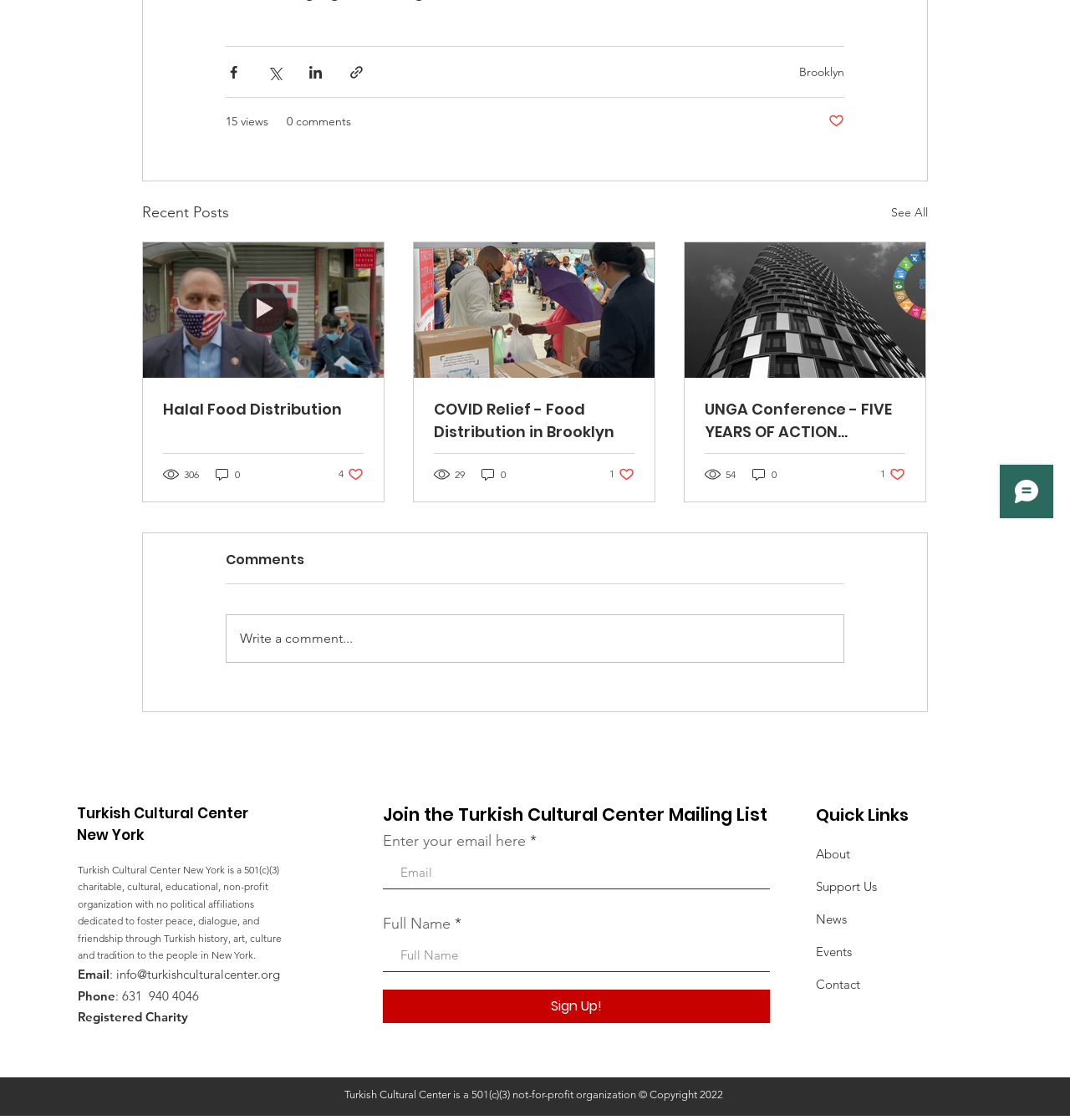Please find the bounding box coordinates in the format (top-left x, top-left y, bottom-right x, bottom-right y) for the given element description. Ensure the coordinates are floating point numbers between 0 and 1. Description: parent_node: Halal Food Distribution

[0.134, 0.216, 0.359, 0.337]